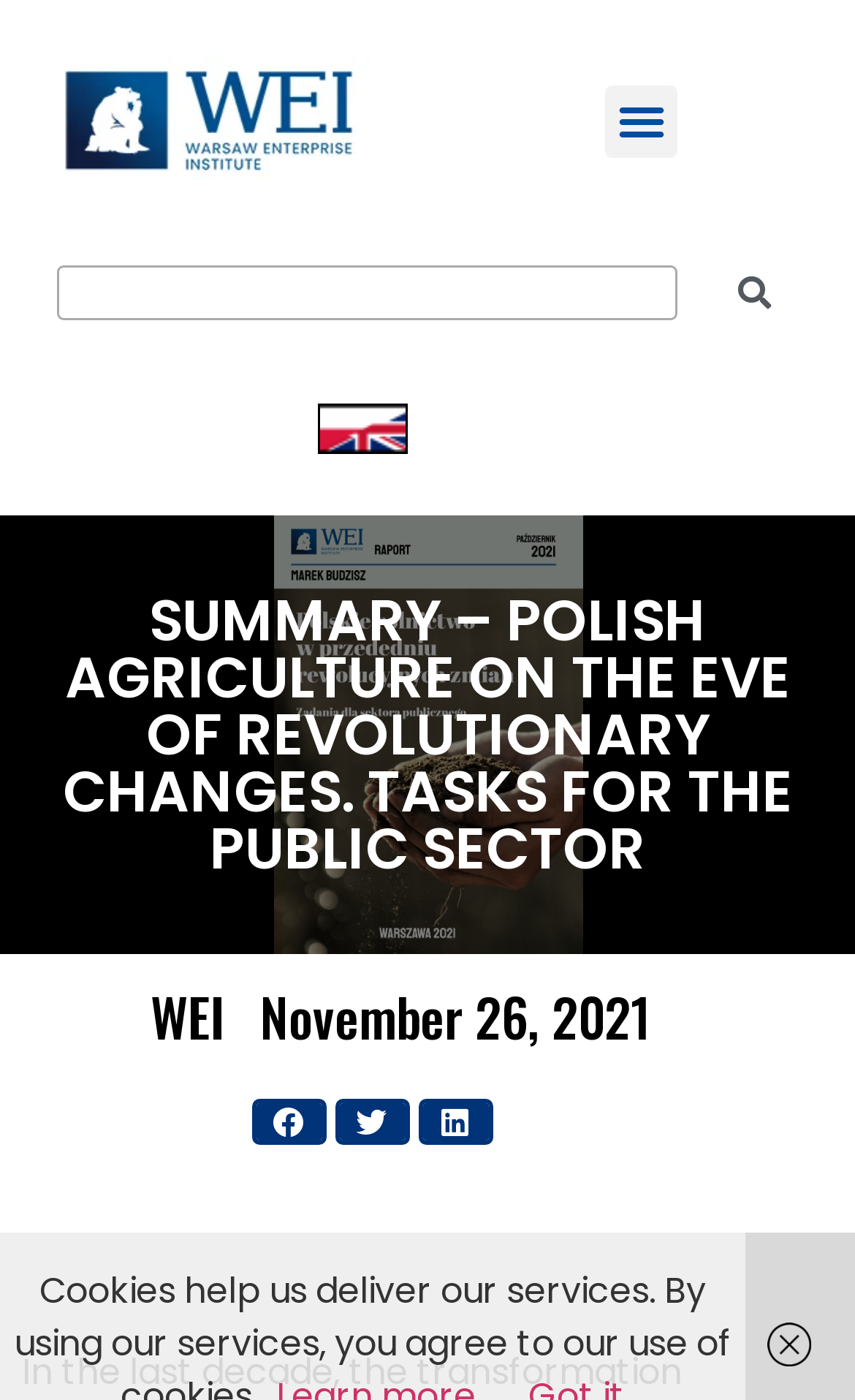Provide a thorough description of the webpage's content and layout.

The webpage appears to be an article or report about Polish agriculture, specifically discussing the transformation process and its current state. 

At the top left of the page, there is a link, and next to it, a menu toggle button. Below these elements, a search bar is located, consisting of a search box and a search button. 

On the top right side, there is an image of the Ikona-PL_ENG logo. 

The main content of the page is headed by a large title, "SUMMARY – POLISH AGRICULTURE ON THE EVE OF REVOLUTIONARY CHANGES. TASKS FOR THE PUBLIC SECTOR", which spans almost the entire width of the page. 

Below the title, there are three links: one to "WEI", another to the date "November 26, 2021", and three social media sharing buttons for Facebook, Twitter, and LinkedIn, aligned horizontally.